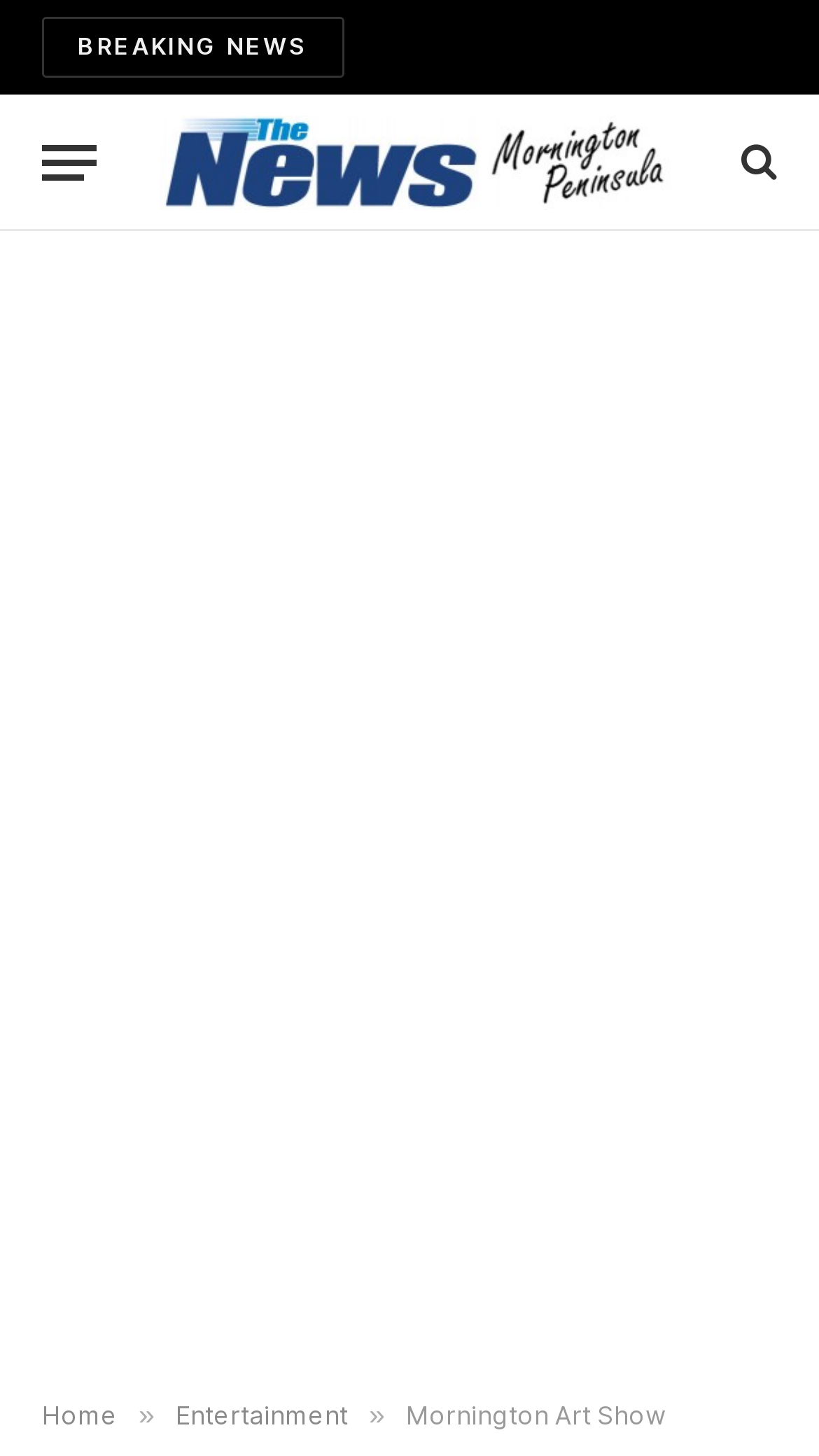Determine the bounding box for the described UI element: "Entertainment".

[0.214, 0.961, 0.425, 0.983]